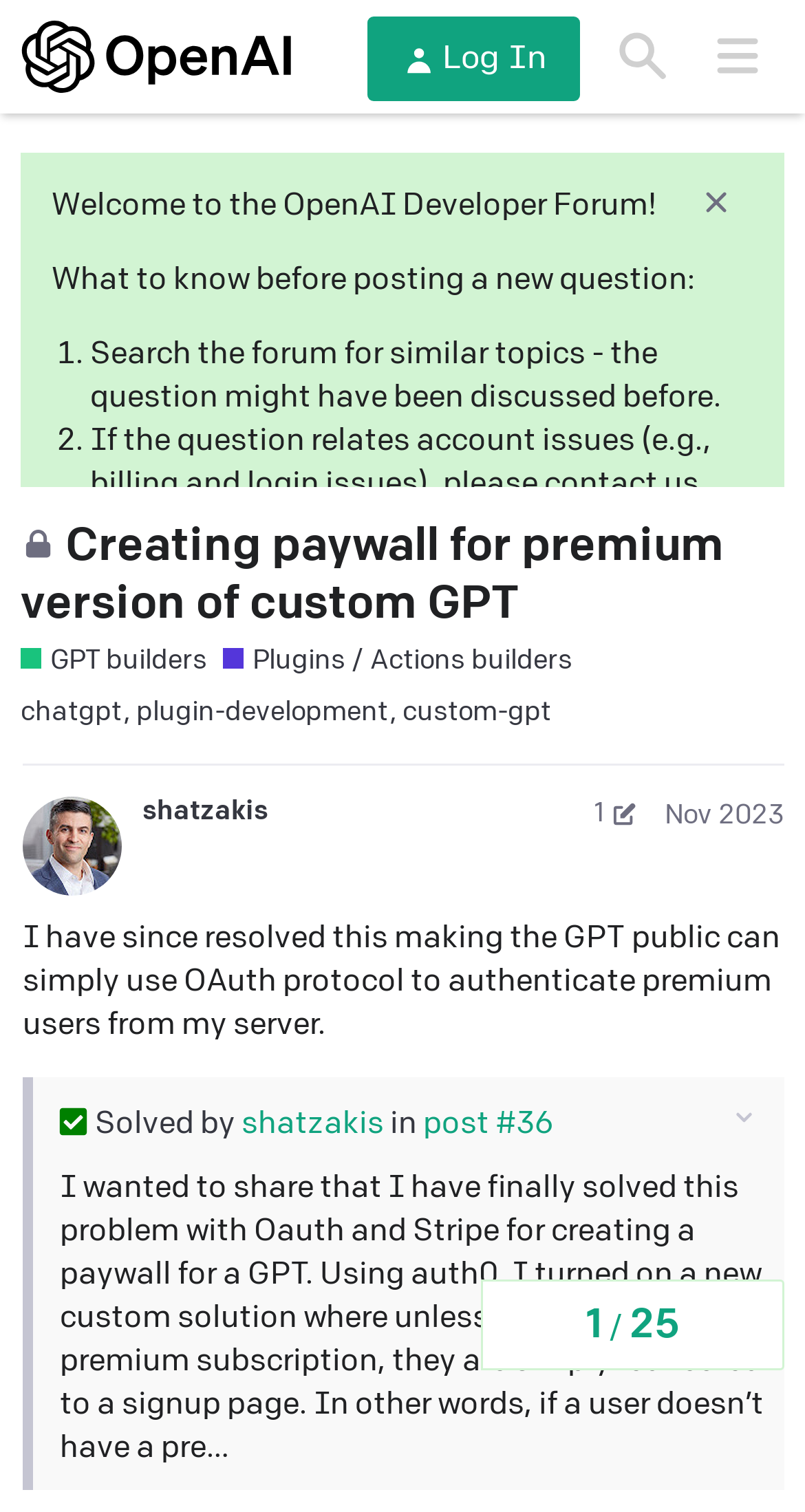Pinpoint the bounding box coordinates for the area that should be clicked to perform the following instruction: "Leave a comment".

None